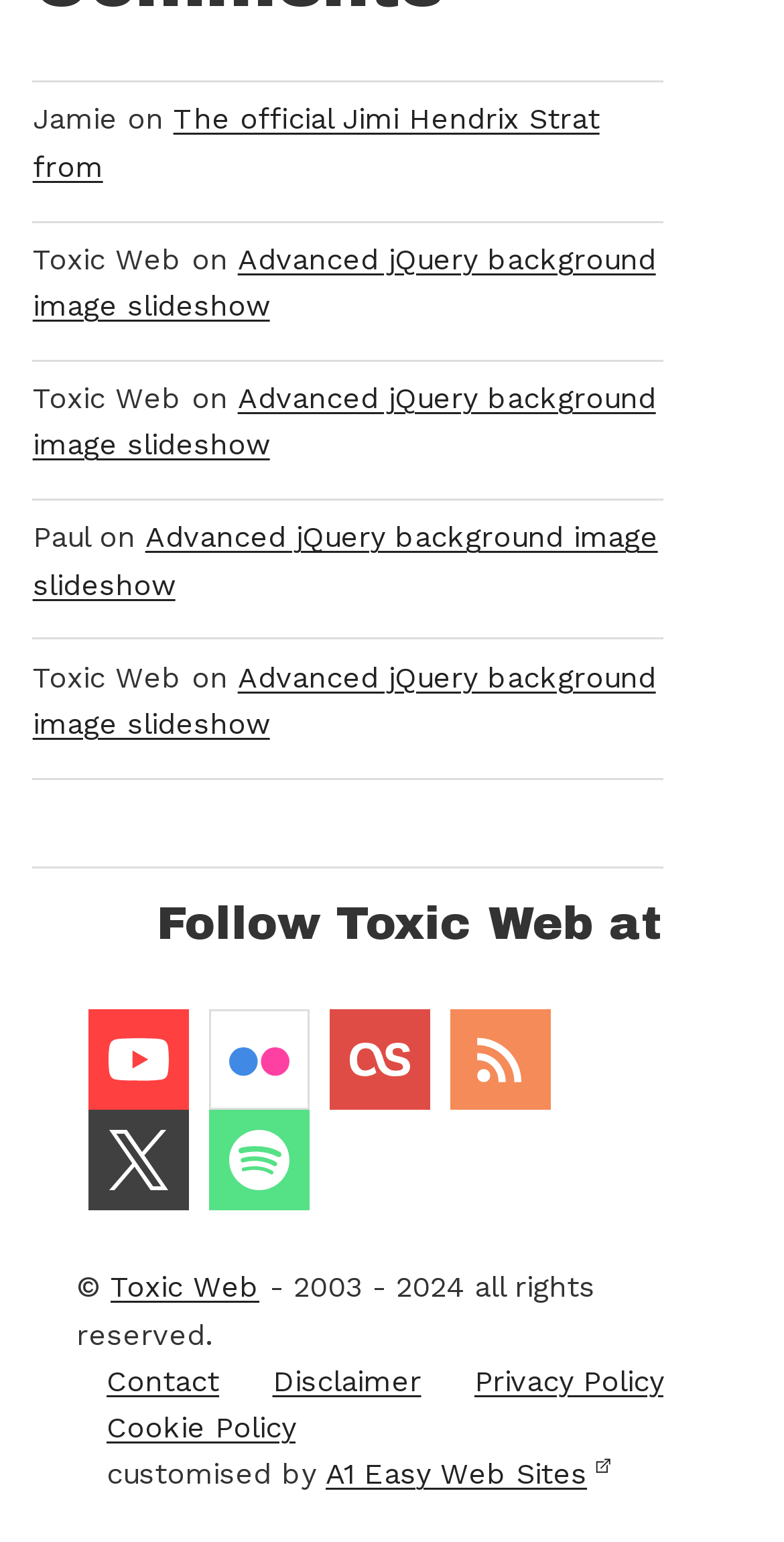Pinpoint the bounding box coordinates of the clickable area needed to execute the instruction: "Follow Toxic Web on RSS feed". The coordinates should be specified as four float numbers between 0 and 1, i.e., [left, top, right, bottom].

[0.573, 0.655, 0.701, 0.72]